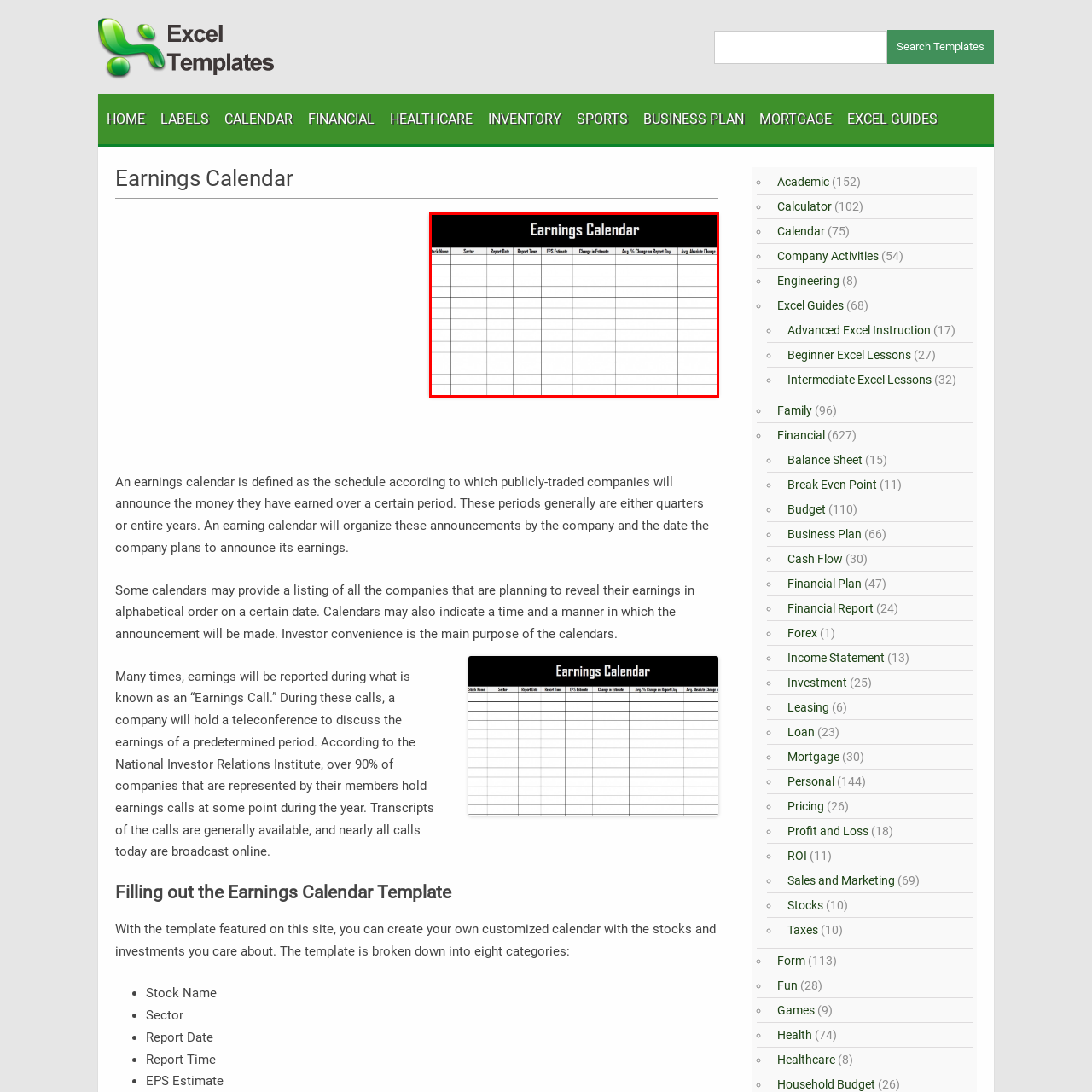What is the purpose of this template?
Review the image encased within the red bounding box and supply a detailed answer according to the visual information available.

This template is particularly useful for investors looking to stay informed about company earnings announcements and their potential impact on stock performance, making its purpose investment tracking.